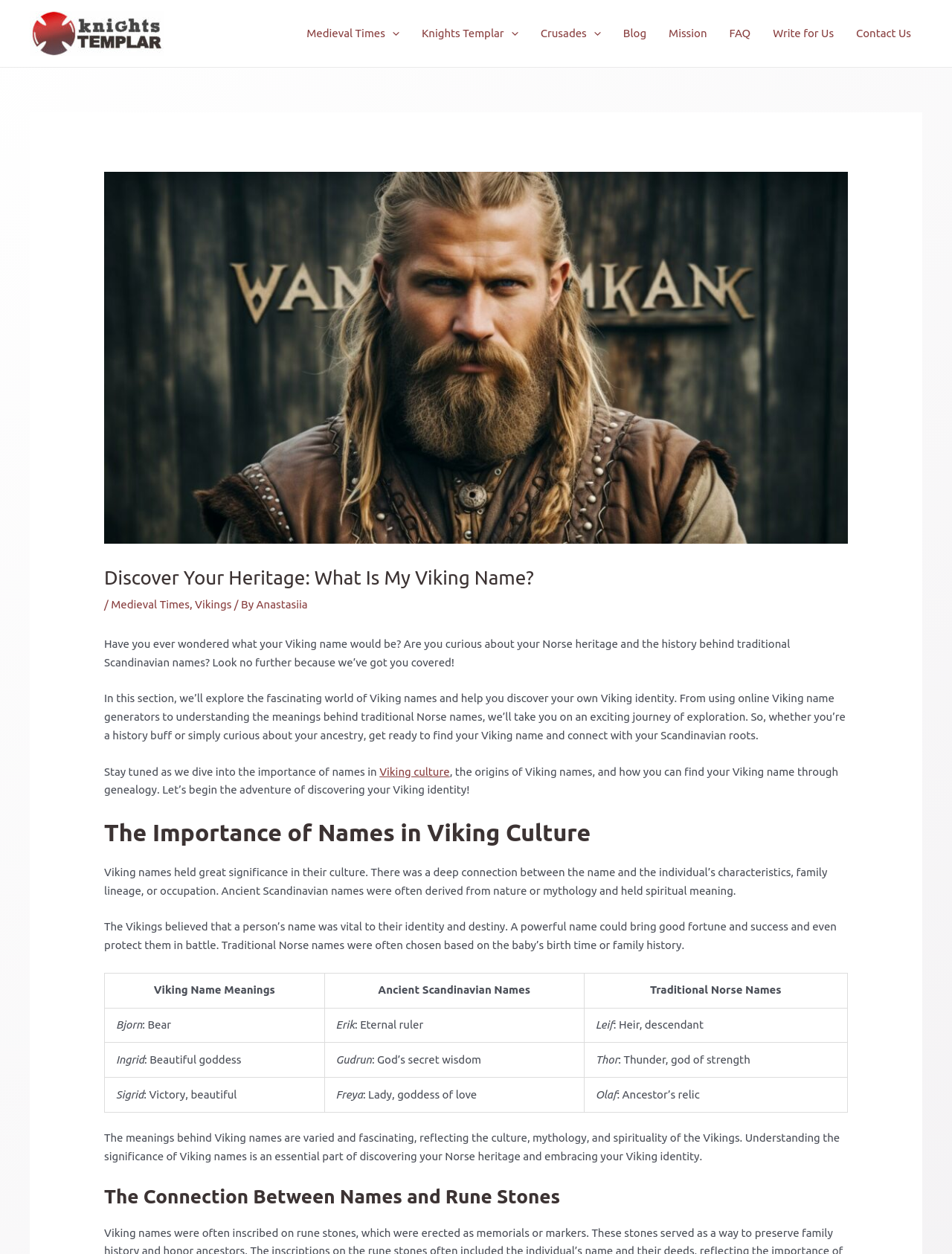Please give the bounding box coordinates of the area that should be clicked to fulfill the following instruction: "Click the 'Blog' link". The coordinates should be in the format of four float numbers from 0 to 1, i.e., [left, top, right, bottom].

[0.643, 0.006, 0.691, 0.047]